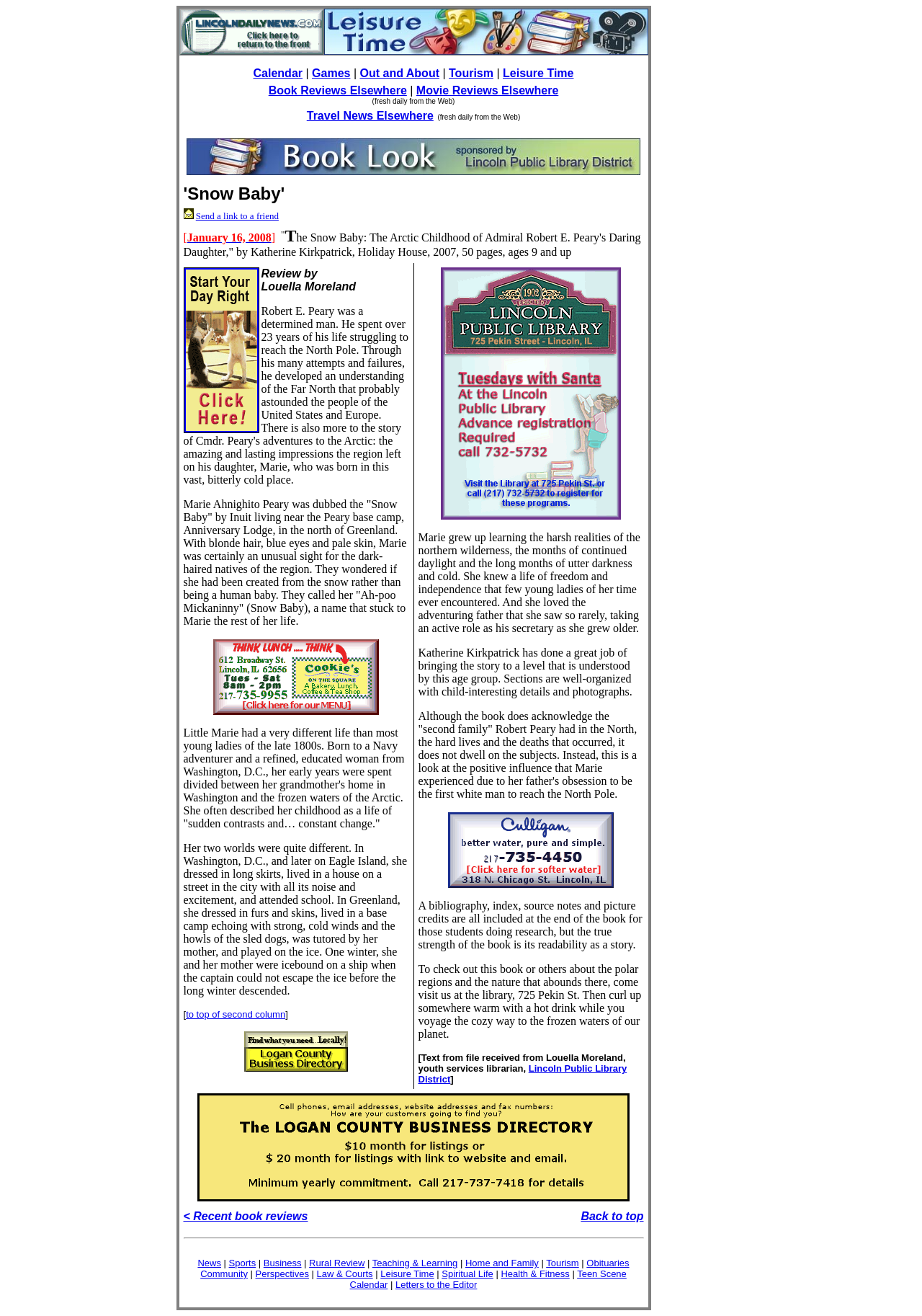Identify the bounding box coordinates of the area you need to click to perform the following instruction: "Check out the 'Travel News Elsewhere'".

[0.333, 0.083, 0.47, 0.093]